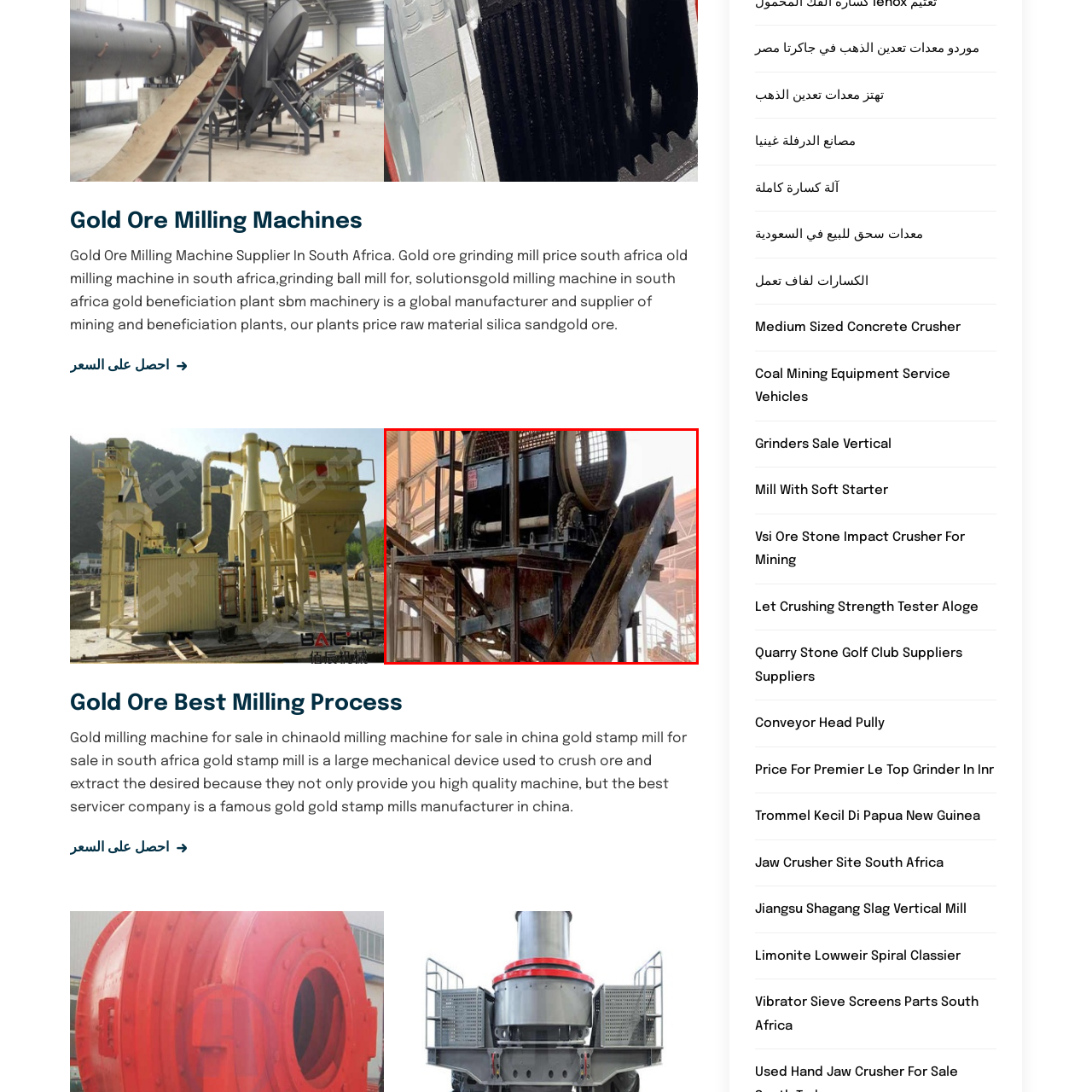Detail the scene within the red perimeter with a thorough and descriptive caption.

This image showcases a gold ore milling machine, a crucial piece of equipment in the mining and mineral processing industry. The machine features a prominent structure with a large cylindrical screen at the top, indicating its function in separating materials based on size. Below the screen, there are conveyor mechanisms that facilitate the movement of ore through the machine. The industrial setting is evident from the exposed beams and machinery in the background, highlighting the operational environment typical of a gold processing plant. Such machines are vital for efficiently processing gold ore, optimizing extraction, and enhancing productivity in mining operations.